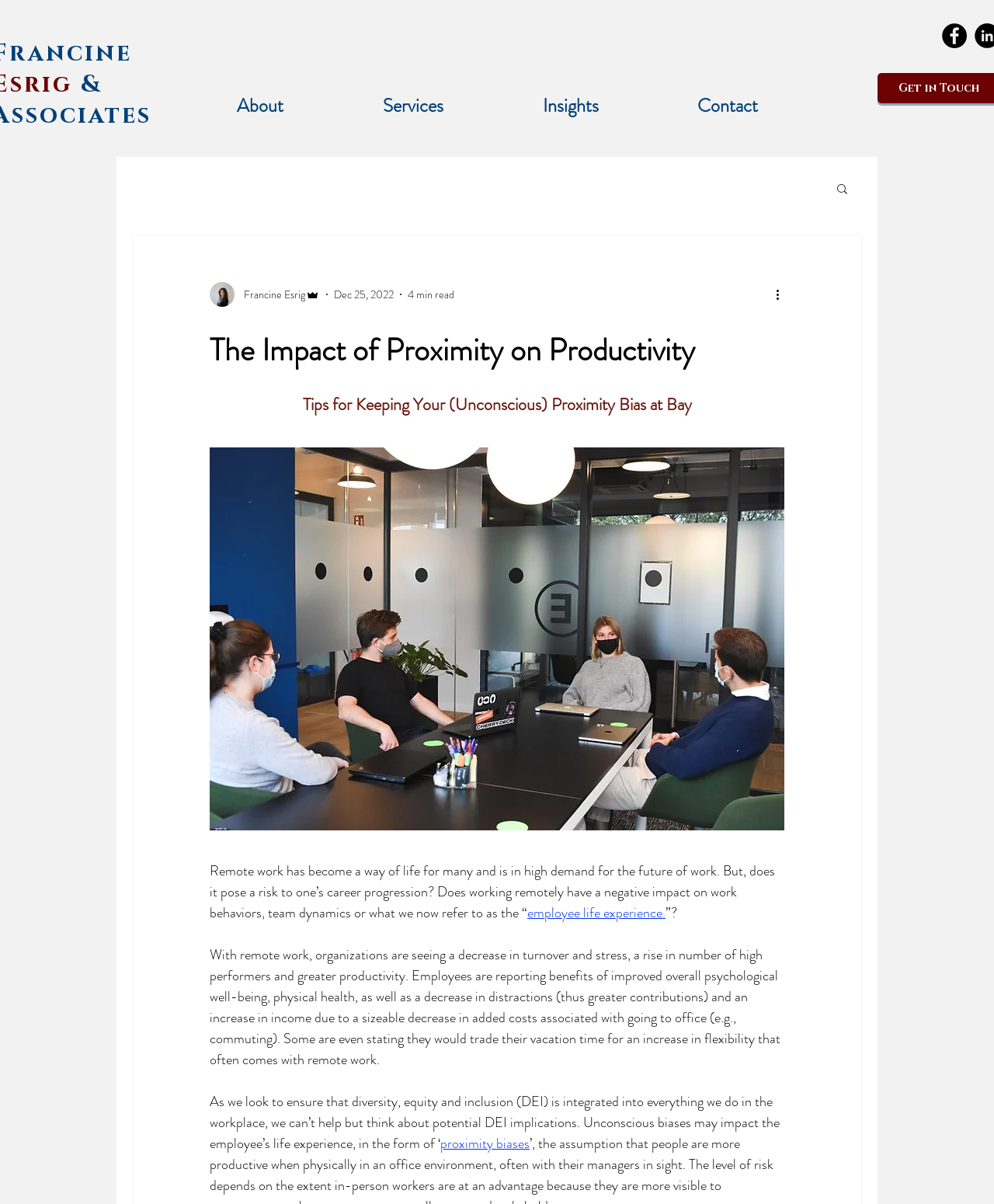Please specify the bounding box coordinates of the clickable region necessary for completing the following instruction: "Read the article about proximity biases". The coordinates must consist of four float numbers between 0 and 1, i.e., [left, top, right, bottom].

[0.443, 0.941, 0.533, 0.958]